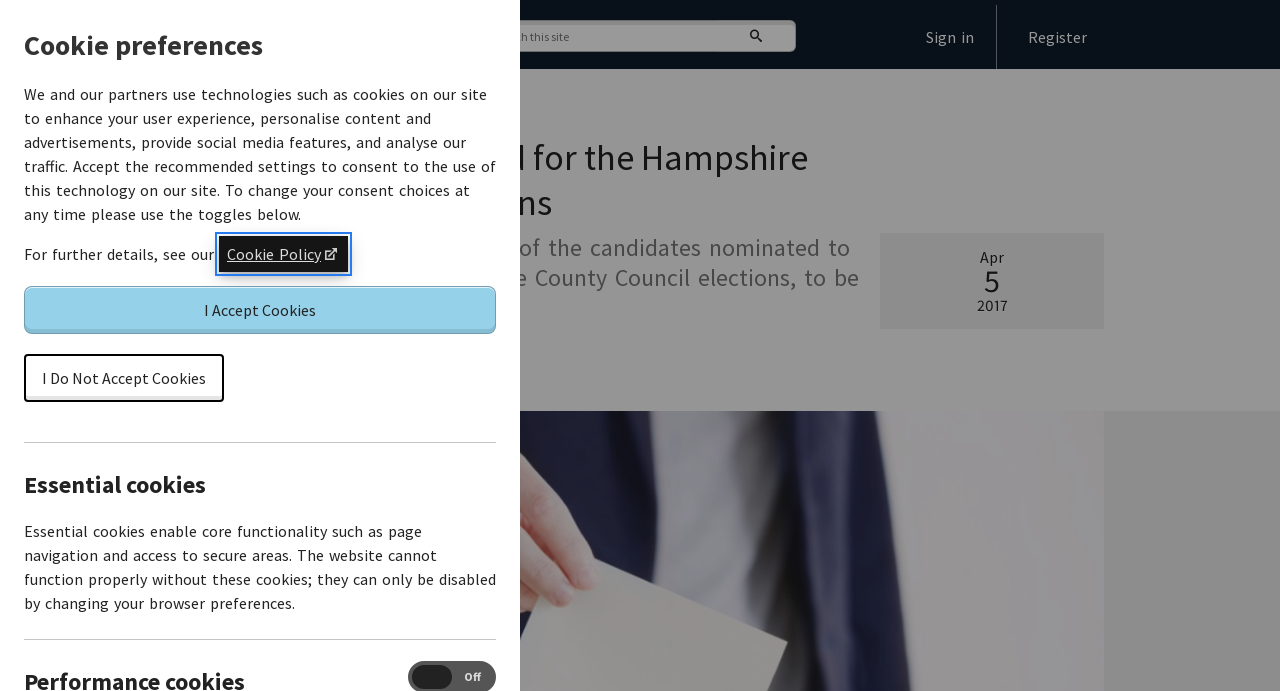Identify the bounding box coordinates of the clickable region required to complete the instruction: "Go to Hampshire County Council homepage". The coordinates should be given as four float numbers within the range of 0 and 1, i.e., [left, top, right, bottom].

[0.138, 0.035, 0.276, 0.064]